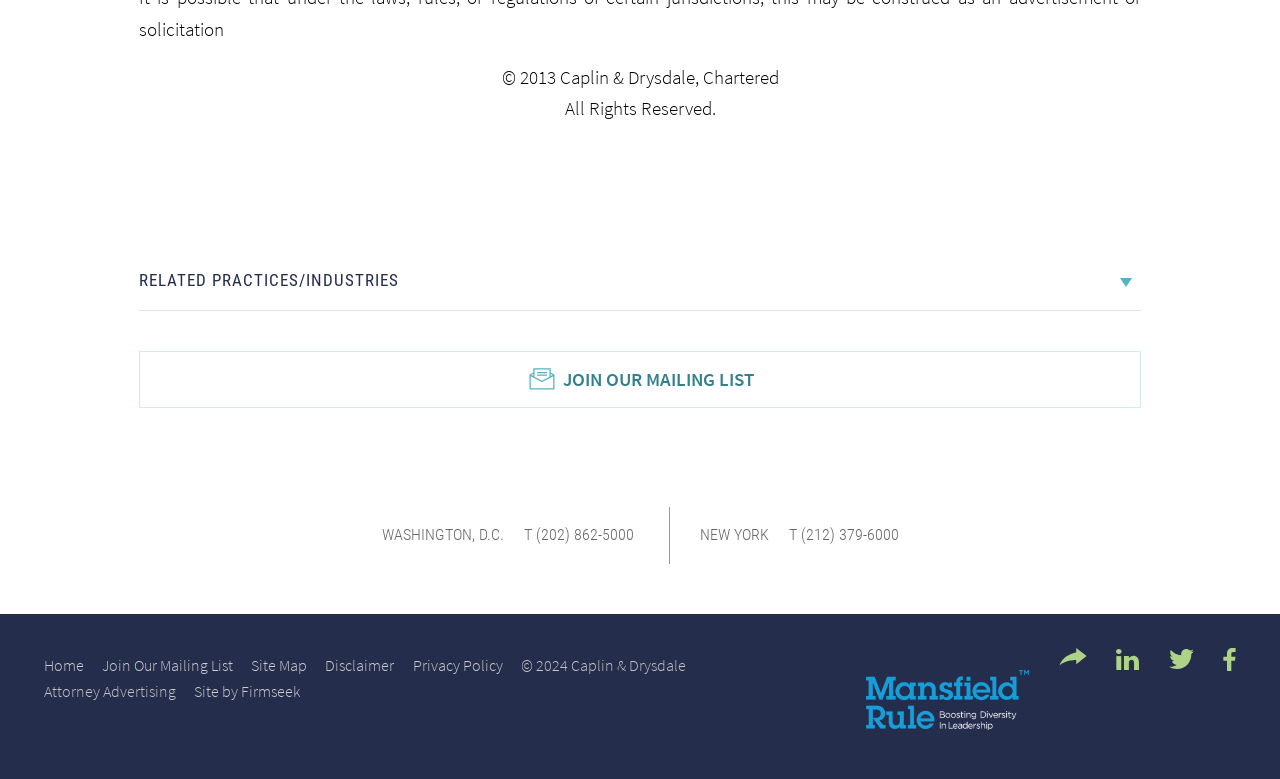Provide your answer to the question using just one word or phrase: What is the name of the law firm?

Caplin & Drysdale